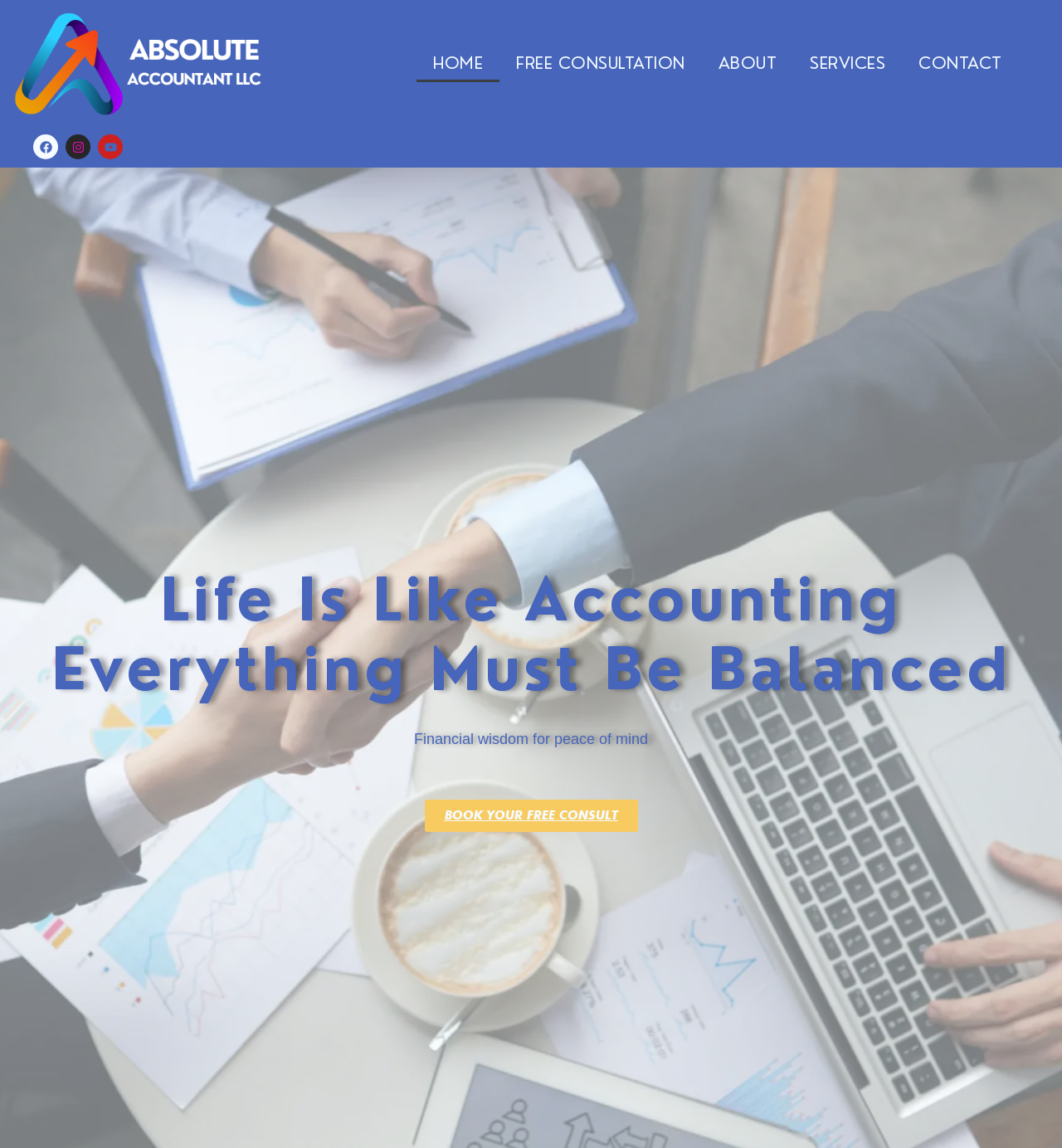Provide a brief response in the form of a single word or phrase:
How many social media links are present?

3